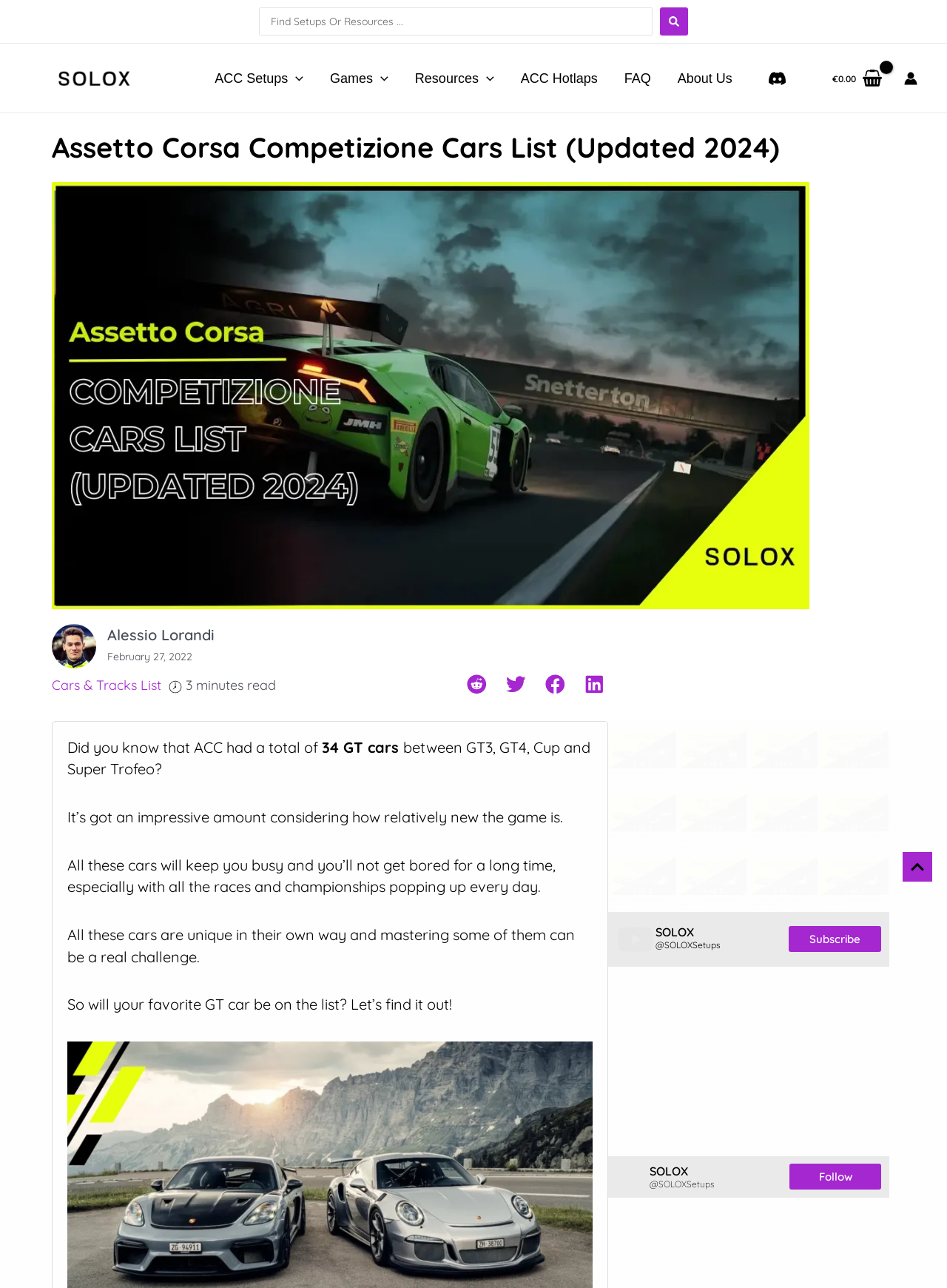What is the main heading displayed on the webpage? Please provide the text.

Assetto Corsa Competizione Cars List (Updated 2024)